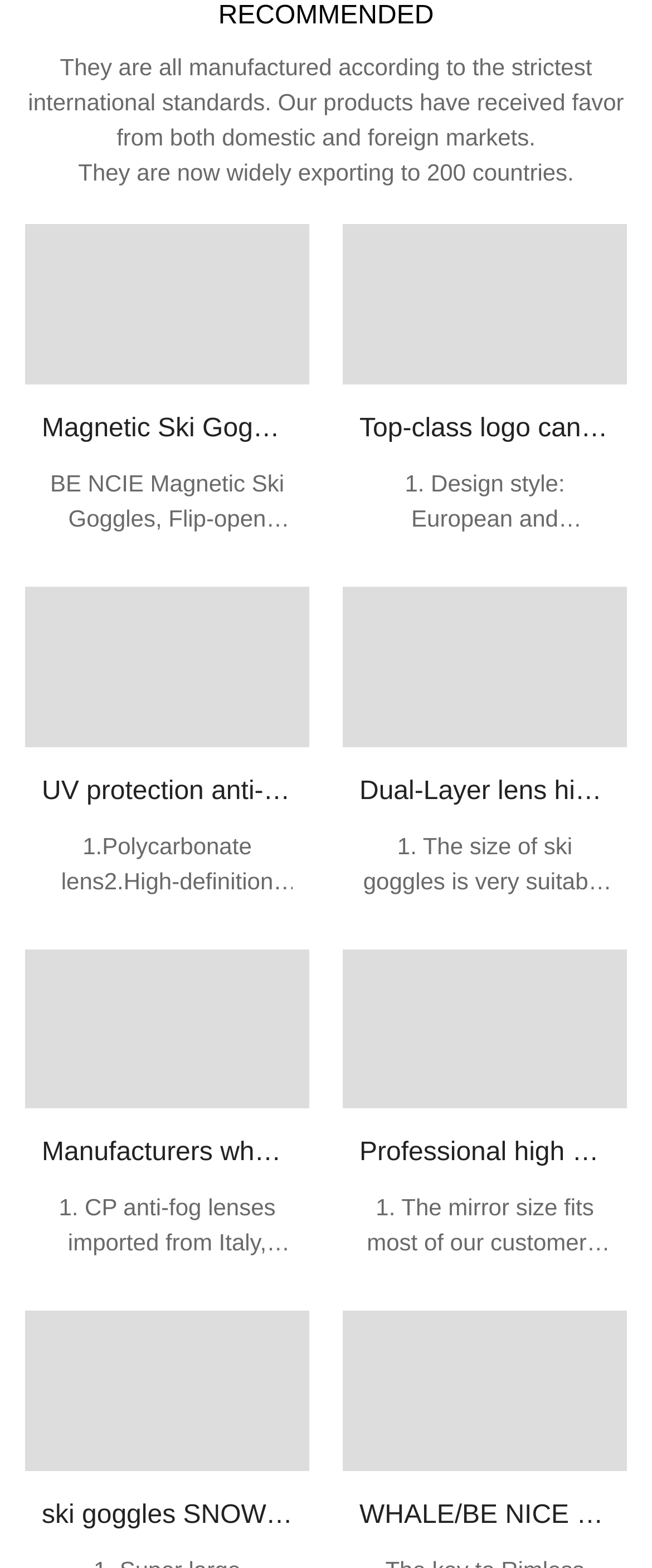Kindly provide the bounding box coordinates of the section you need to click on to fulfill the given instruction: "View details of Top-class logo can be customized magnetic snowboard ski goggles SNOW-5900".

[0.526, 0.143, 0.962, 0.245]